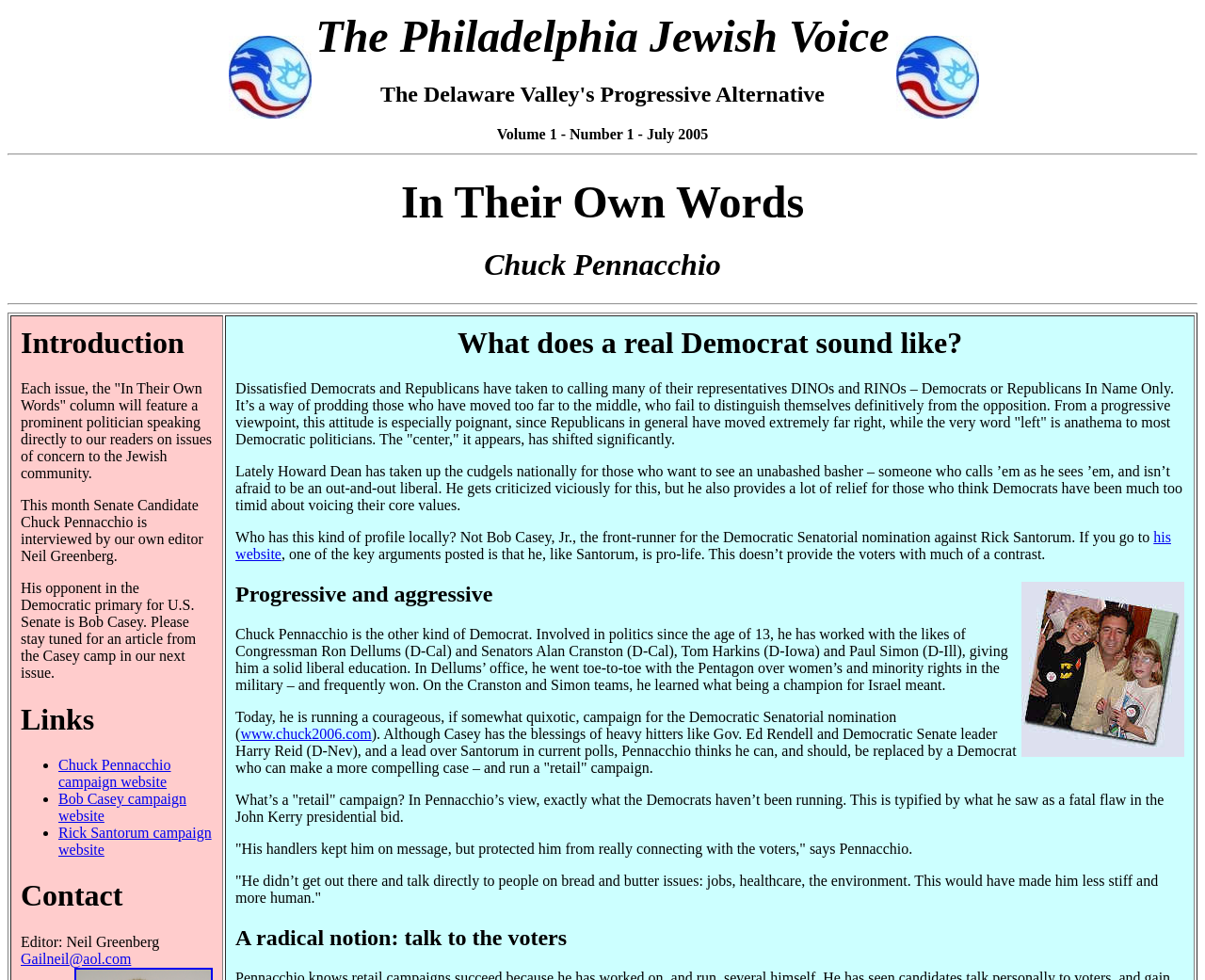Your task is to extract the text of the main heading from the webpage.

The Philadelphia Jewish Voice